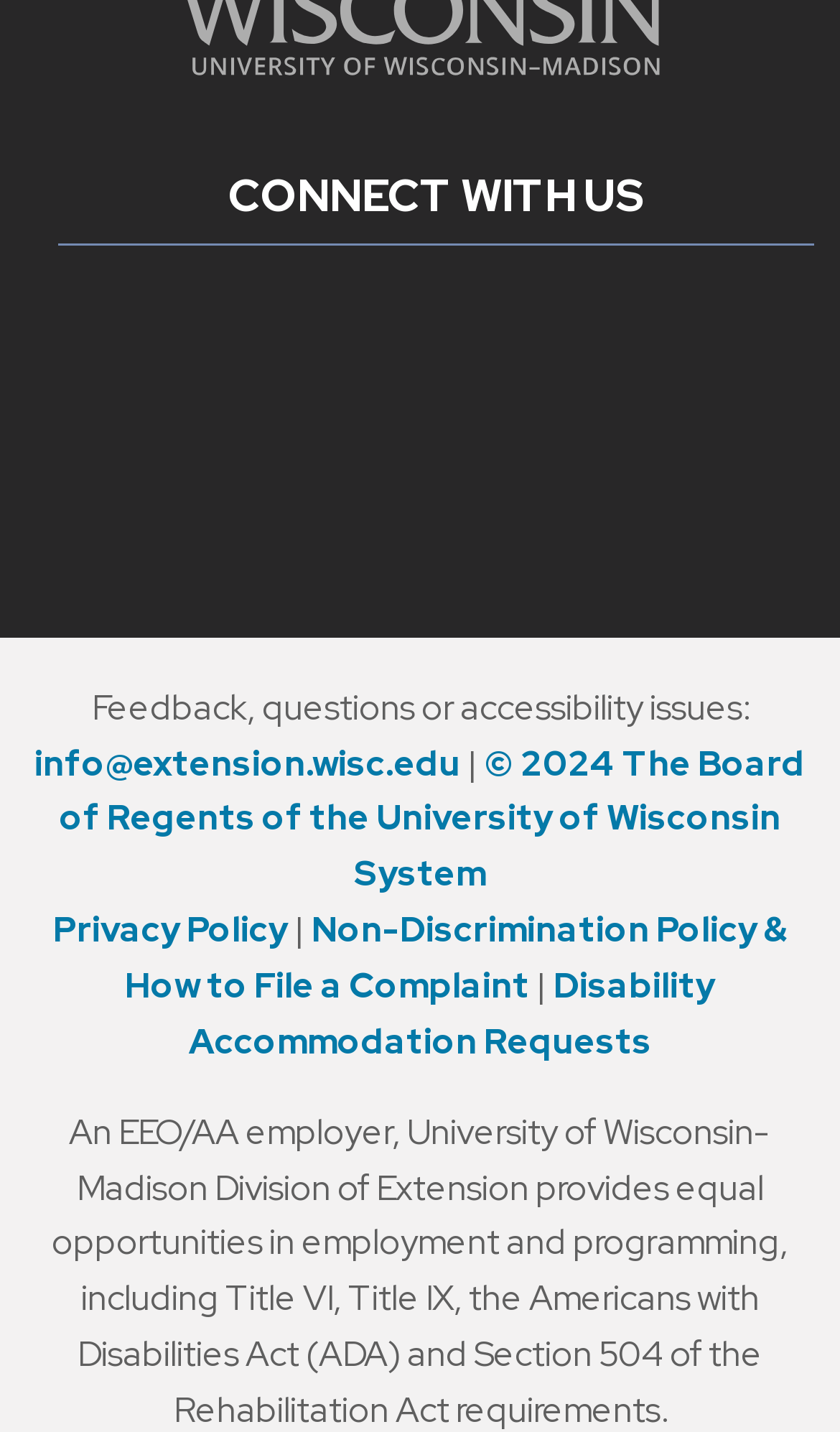Provide a one-word or one-phrase answer to the question:
What is the email address for feedback or questions?

info@extension.wisc.edu